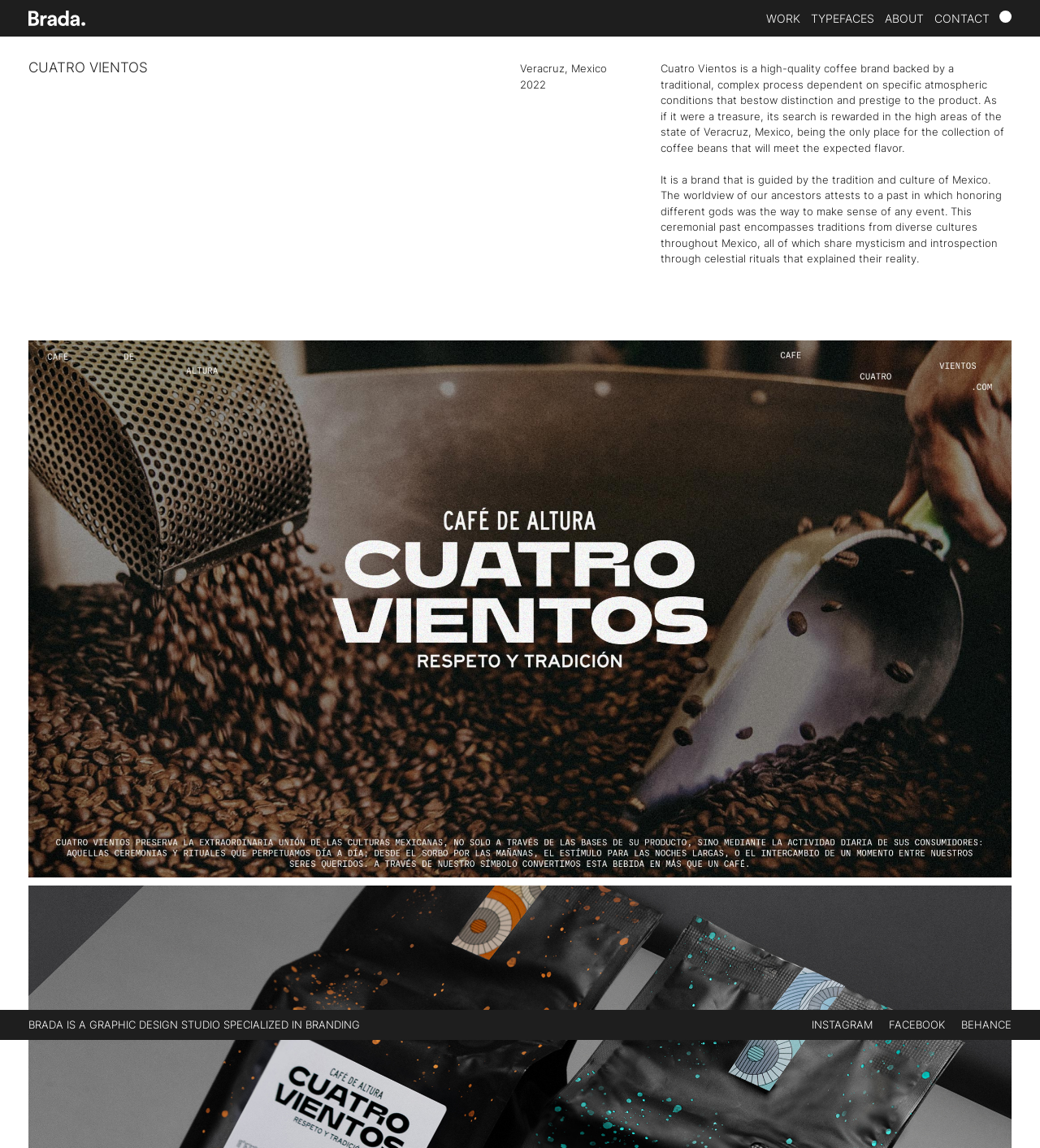Please answer the following question using a single word or phrase: 
What is the text on the button at the top right corner?

X